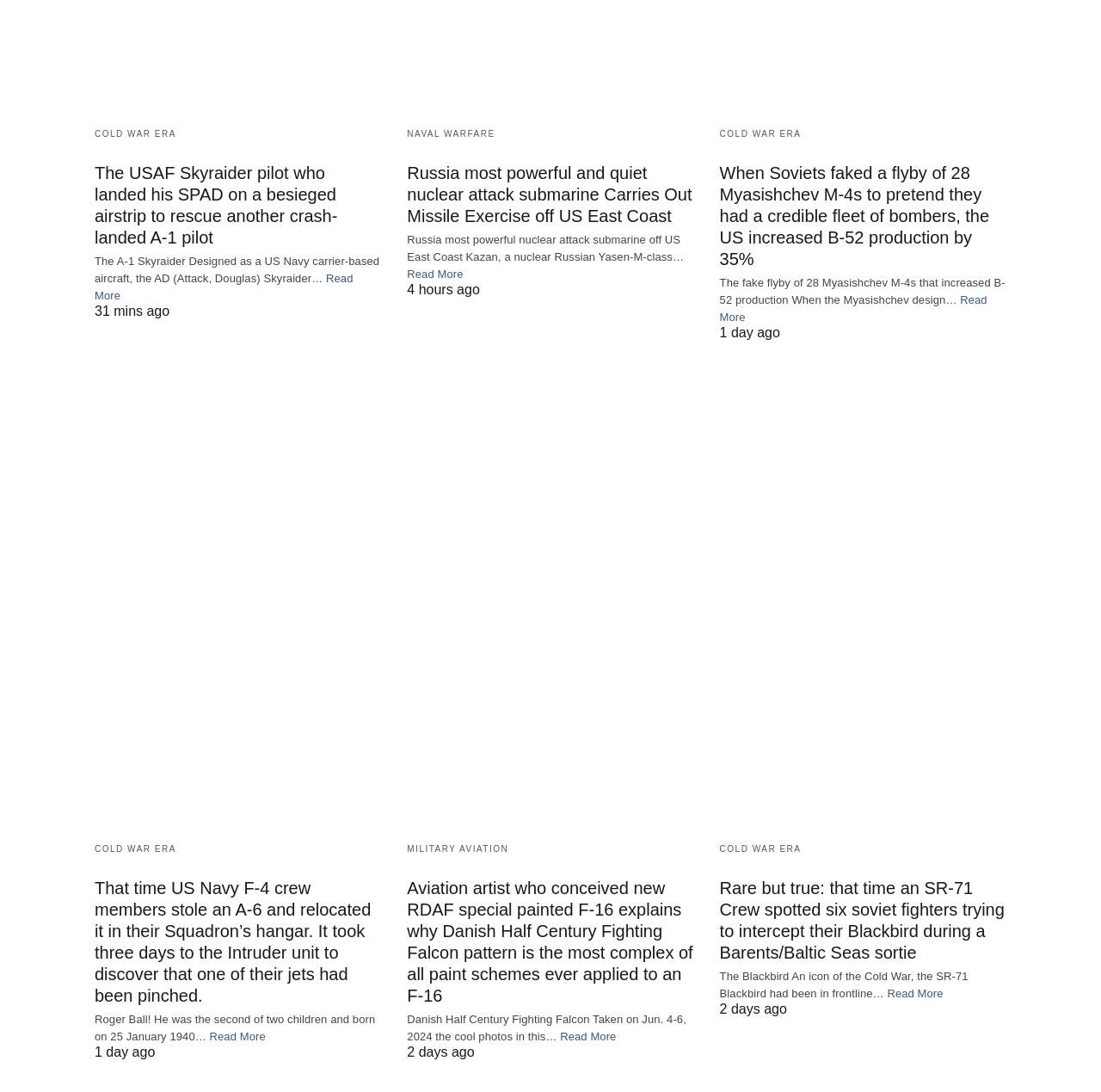Kindly provide the bounding box coordinates of the section you need to click on to fulfill the given instruction: "Search for drone accessories".

None